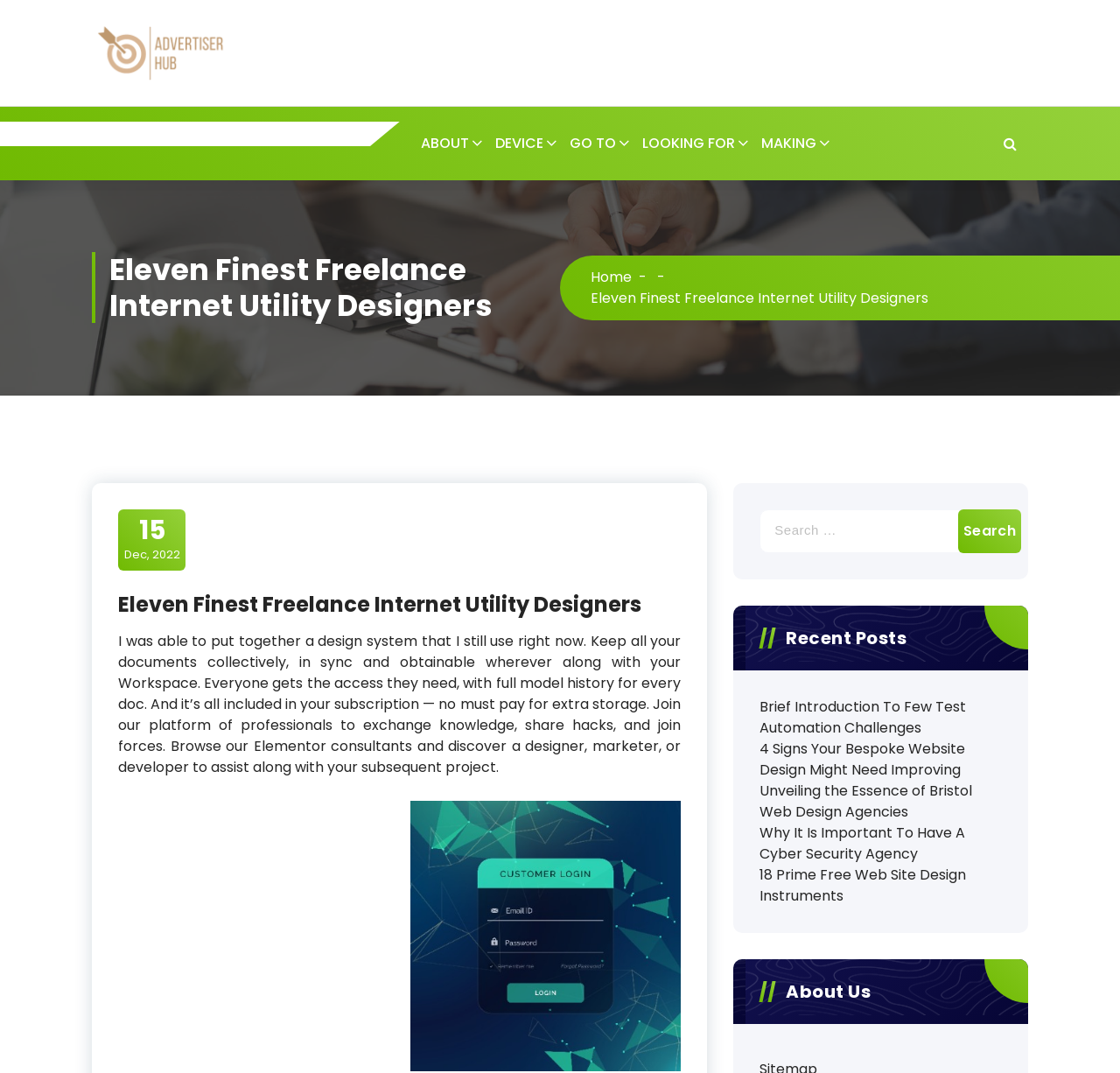What is the topic of the webpage? Based on the image, give a response in one word or a short phrase.

Web design